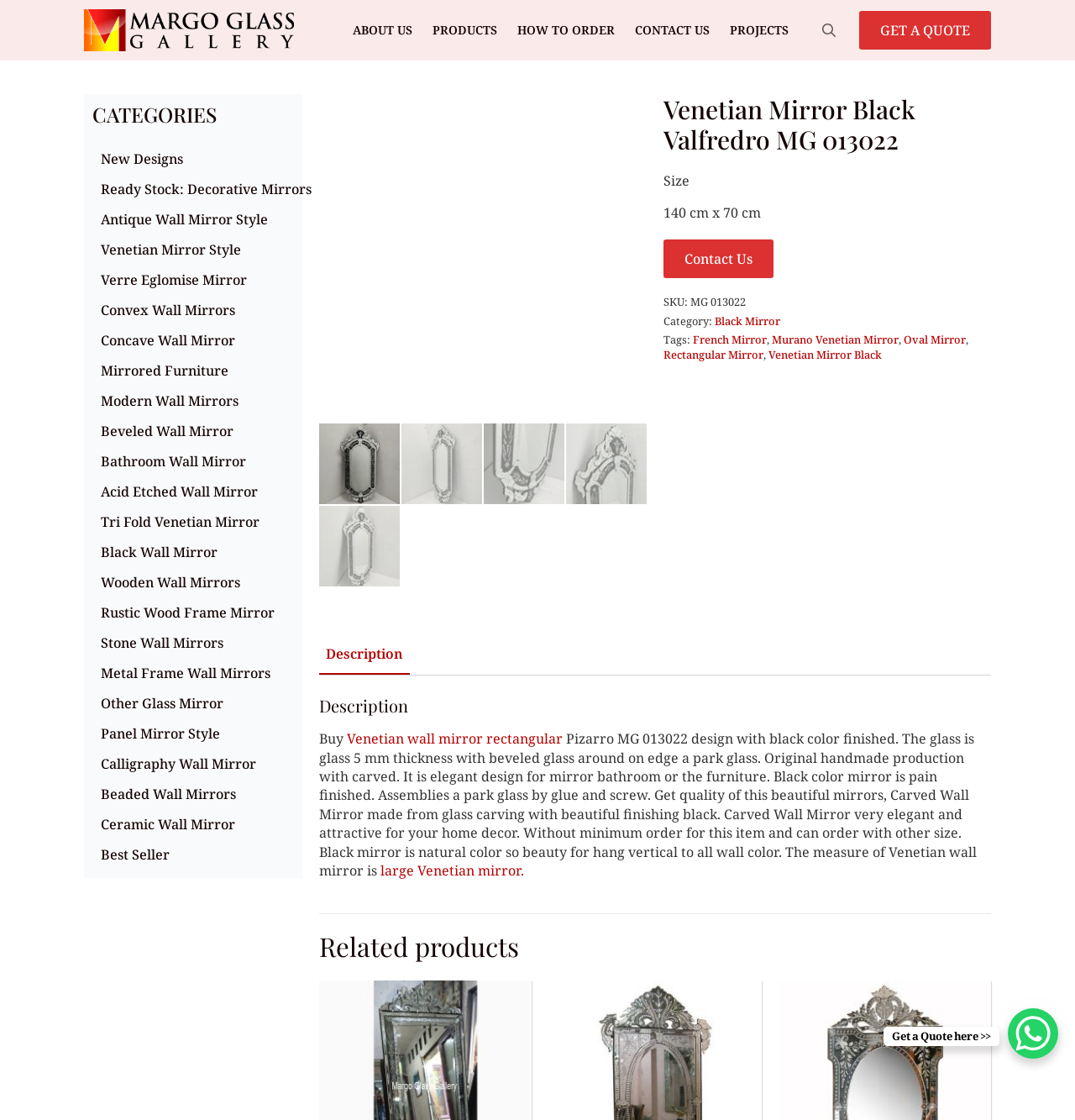What is the size of the Venetian Mirror Black Valfredro MG 013022?
Answer the question using a single word or phrase, according to the image.

140 cm x 70 cm